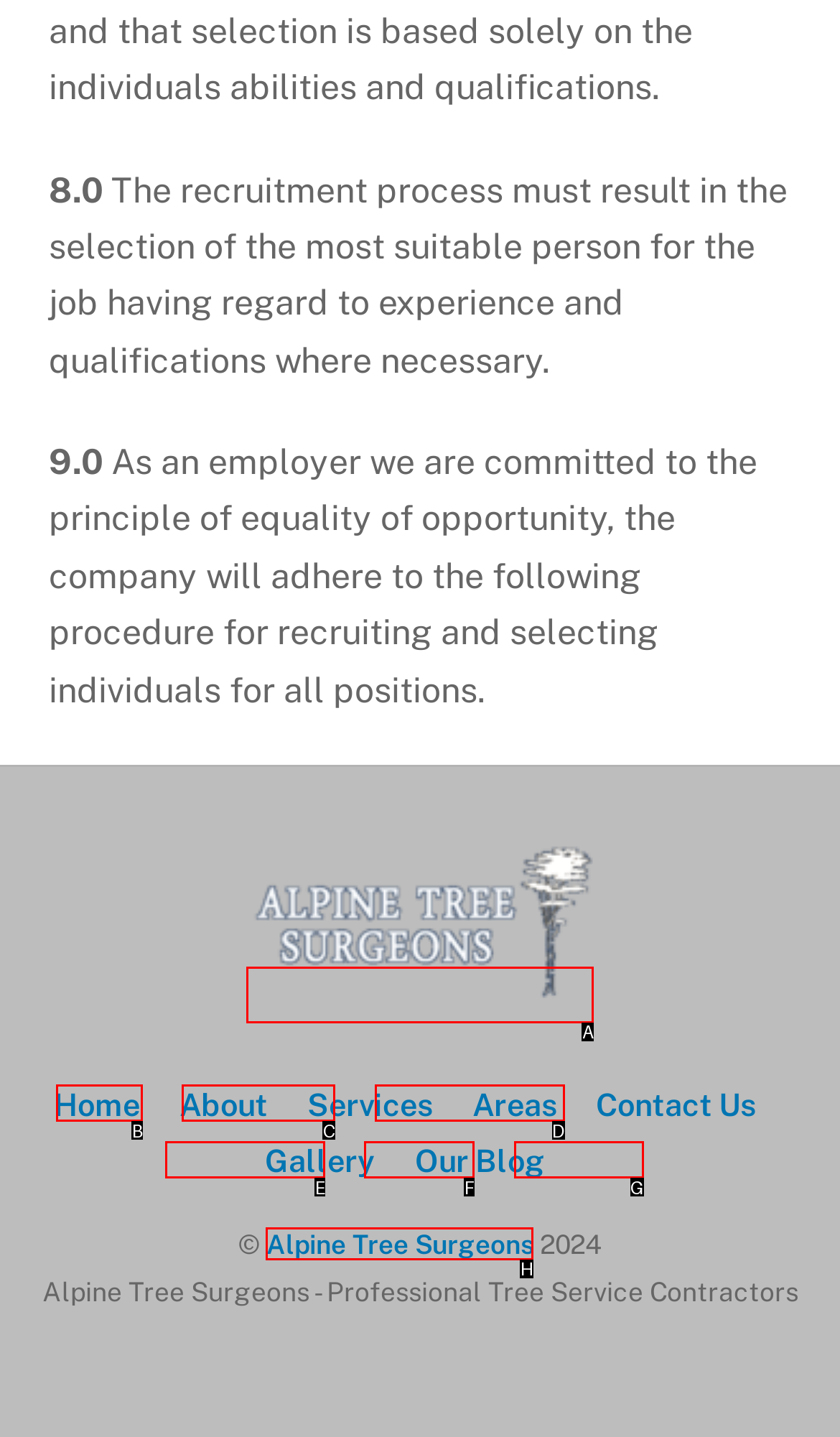Identify the UI element described as: Our Blog
Answer with the option's letter directly.

G